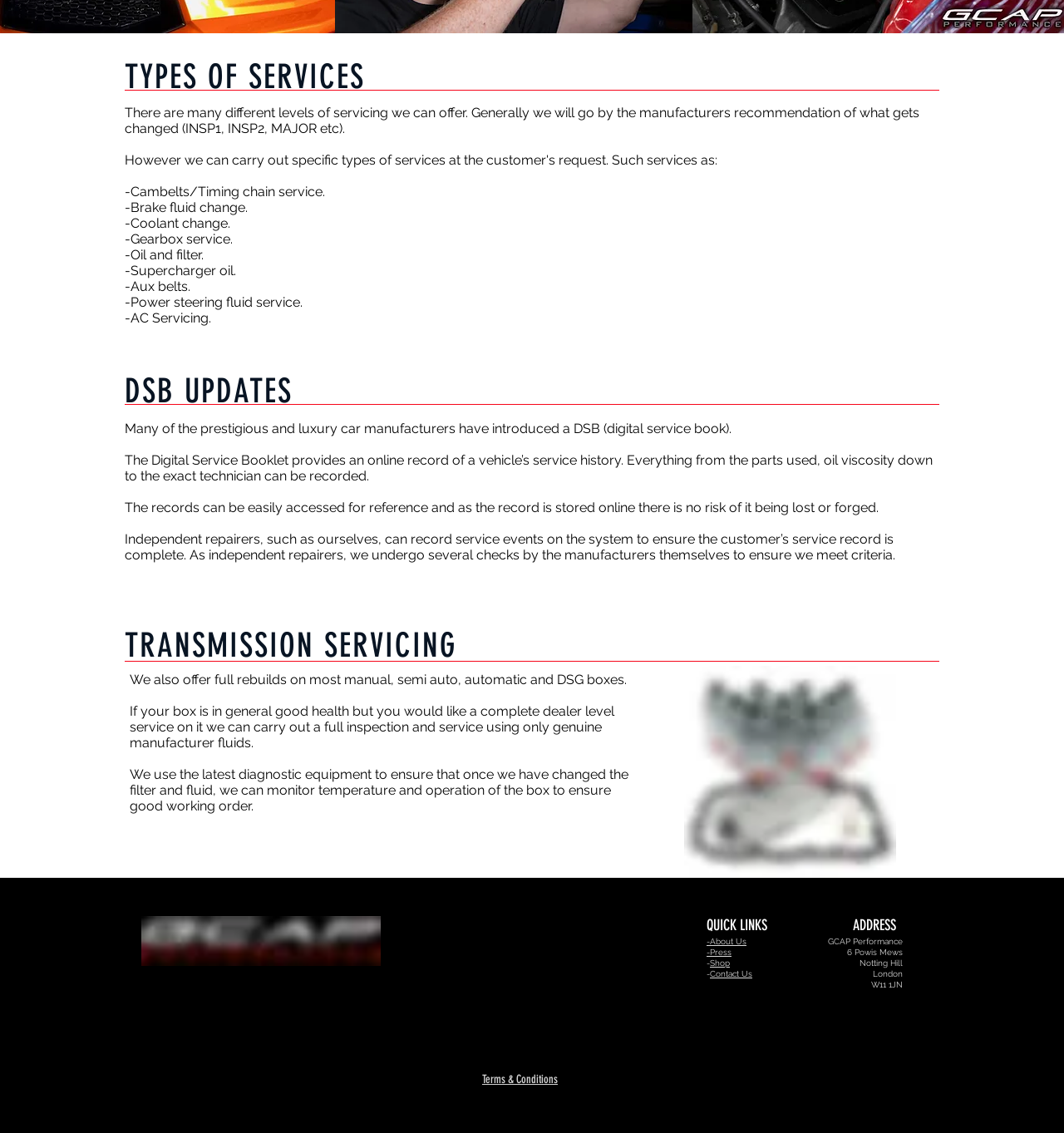Using the details in the image, give a detailed response to the question below:
What is transmission servicing?

According to the webpage, transmission servicing includes full rebuilds on most manual, semi auto, automatic and DSG boxes, as well as complete dealer level service on the transmission box using genuine manufacturer fluids.